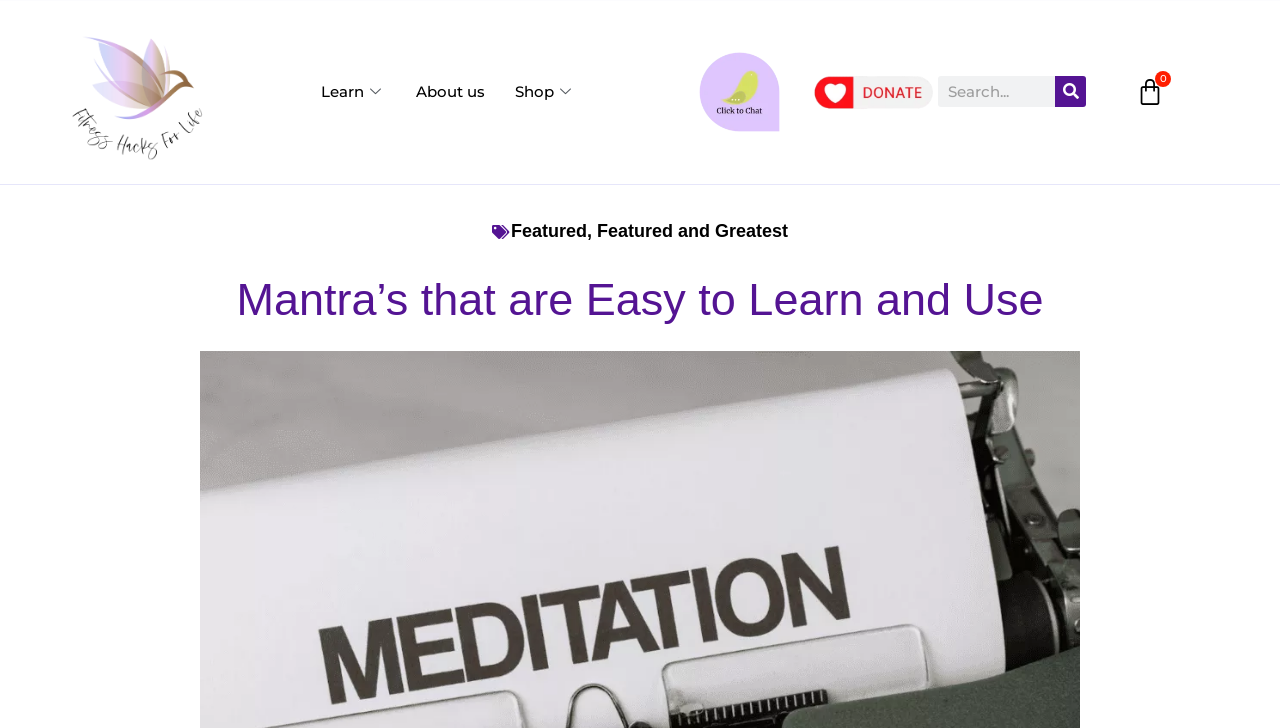Specify the bounding box coordinates of the area that needs to be clicked to achieve the following instruction: "Click on the 'Privacy Policy' link".

None